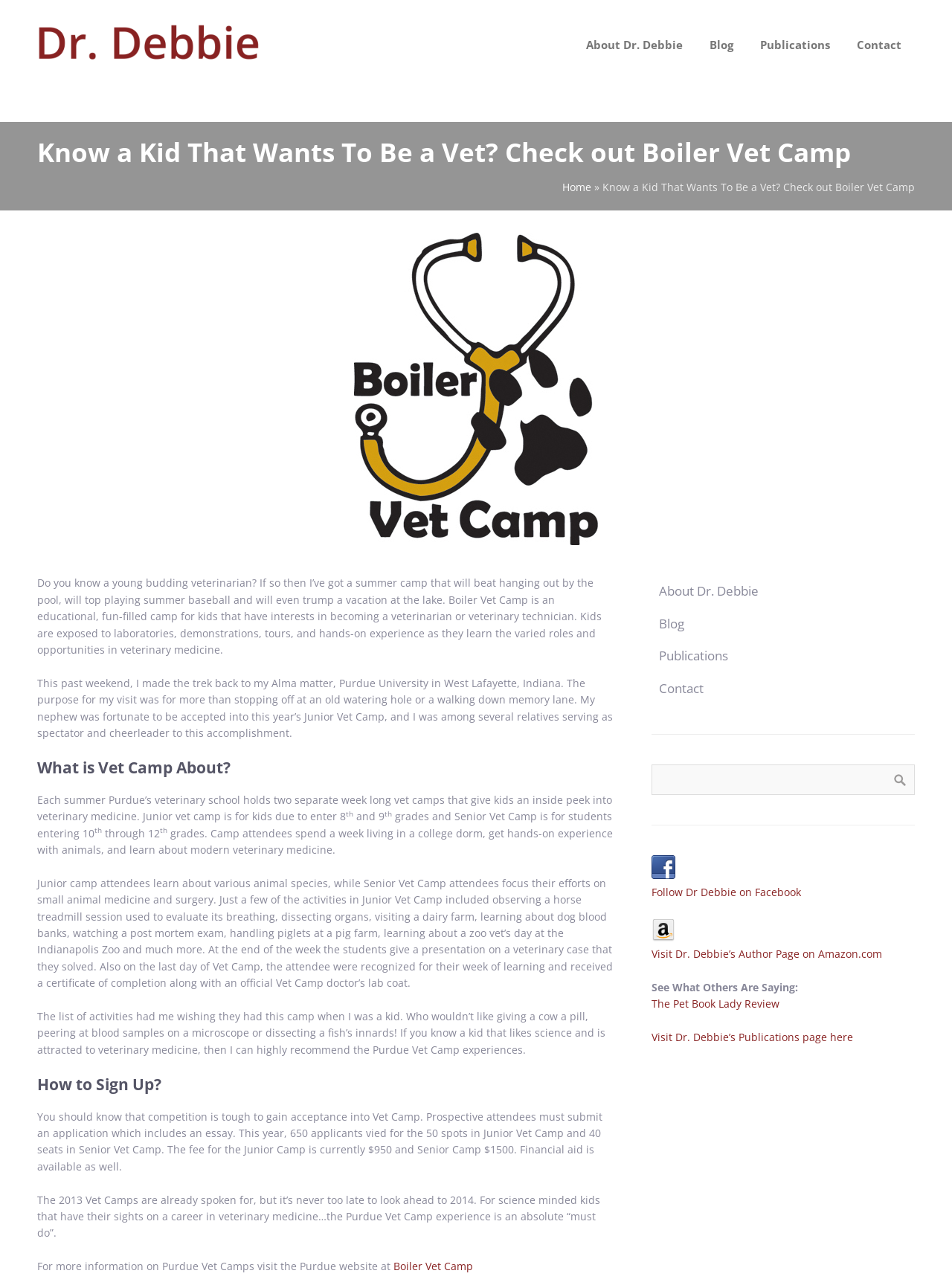Identify the bounding box coordinates for the UI element that matches this description: "About Dr. Debbie".

[0.684, 0.447, 0.961, 0.472]